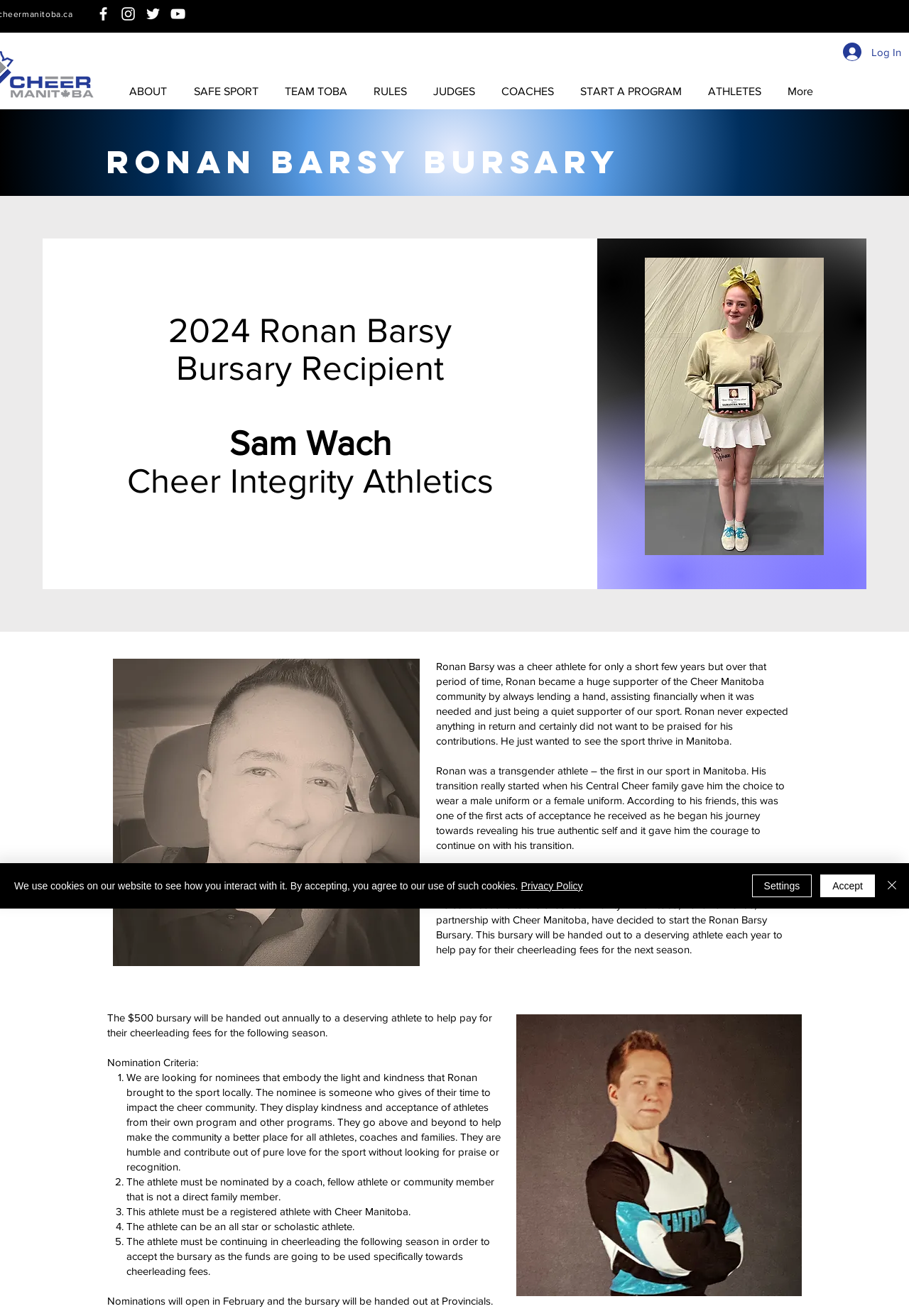When do nominations for the bursary open?
Give a detailed and exhaustive answer to the question.

I found the answer by reading the text 'Nominations will open in February and the bursary will be handed out at Provincials.' on the webpage, which provides the timeline for the nomination process.